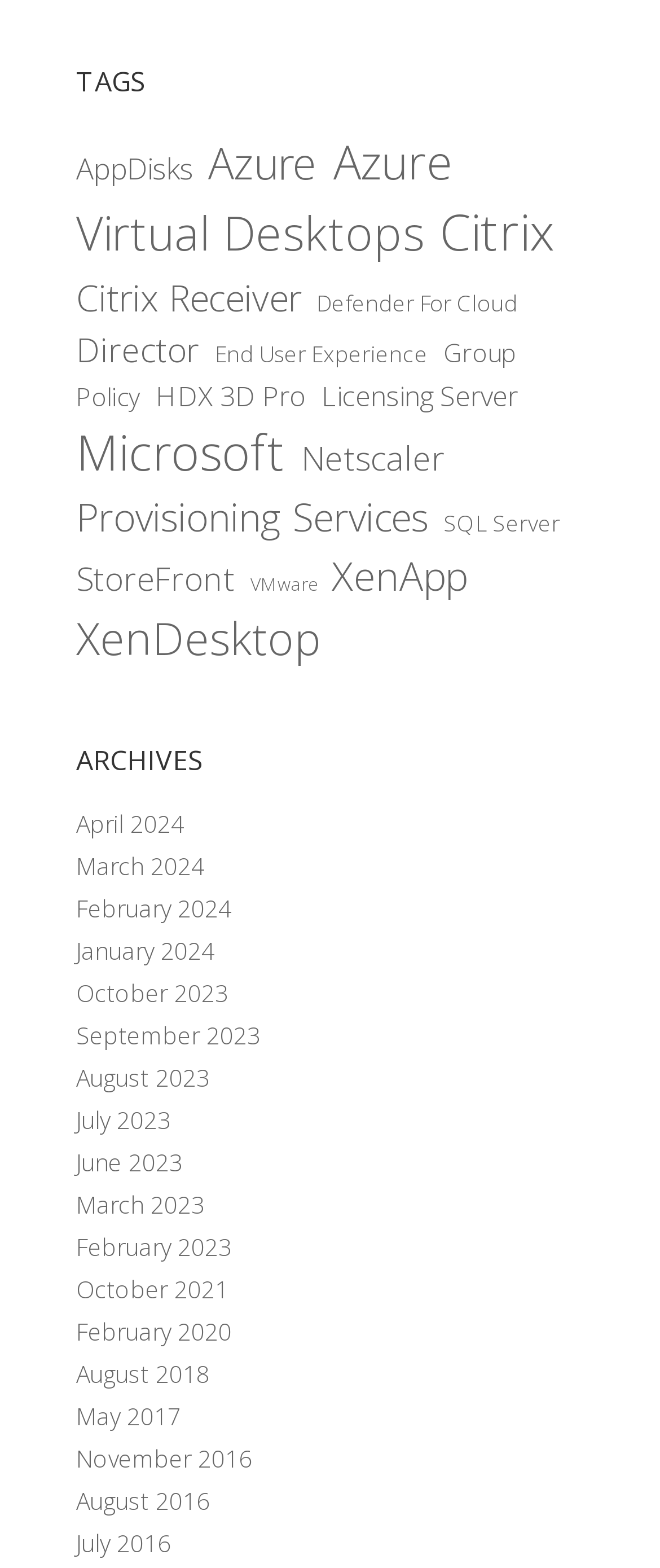Identify the bounding box coordinates of the region that should be clicked to execute the following instruction: "Explore Citrix Receiver".

[0.115, 0.163, 0.456, 0.216]